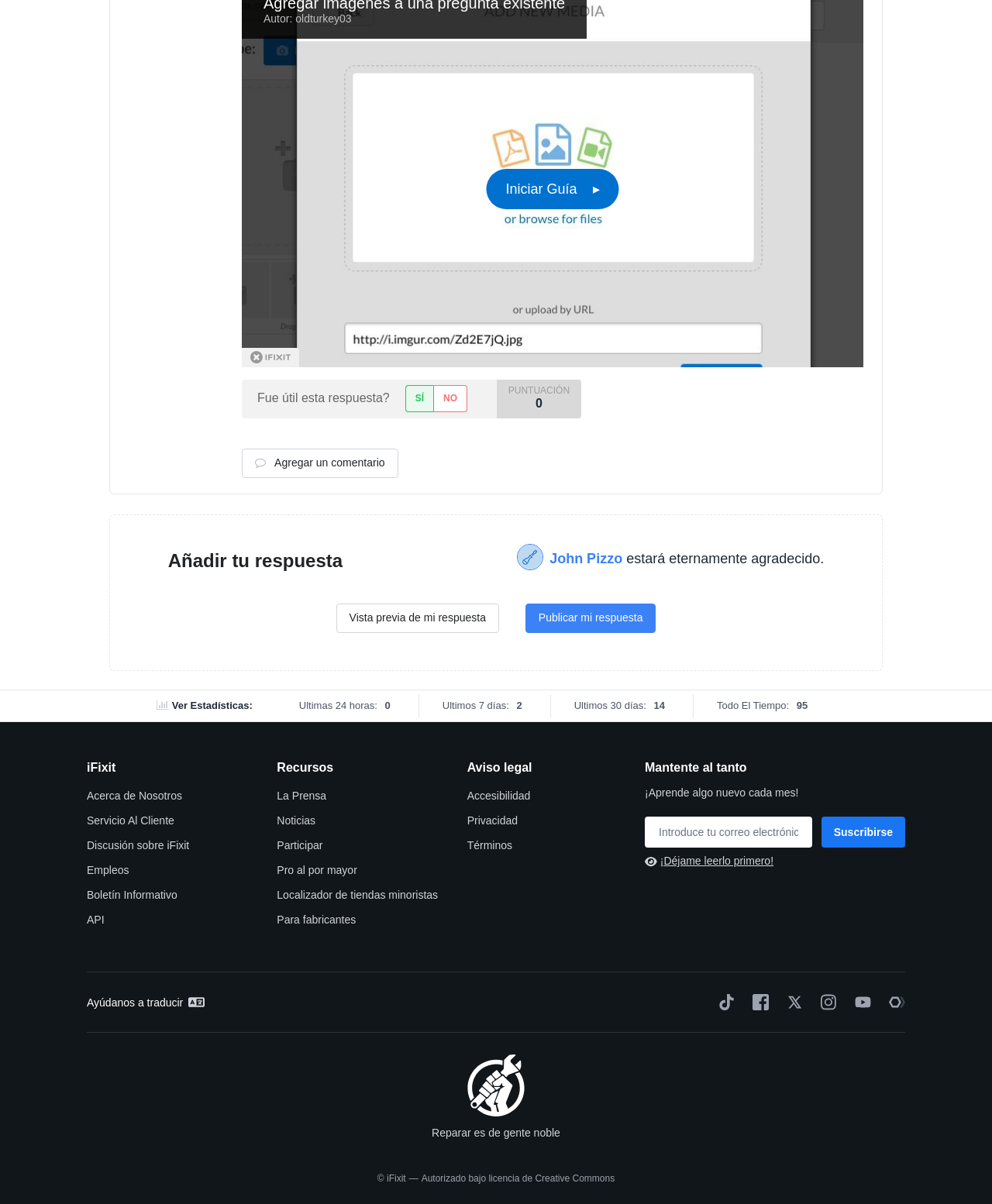What is the title of the forum?
Your answer should be a single word or phrase derived from the screenshot.

¡Participa en el Foro!